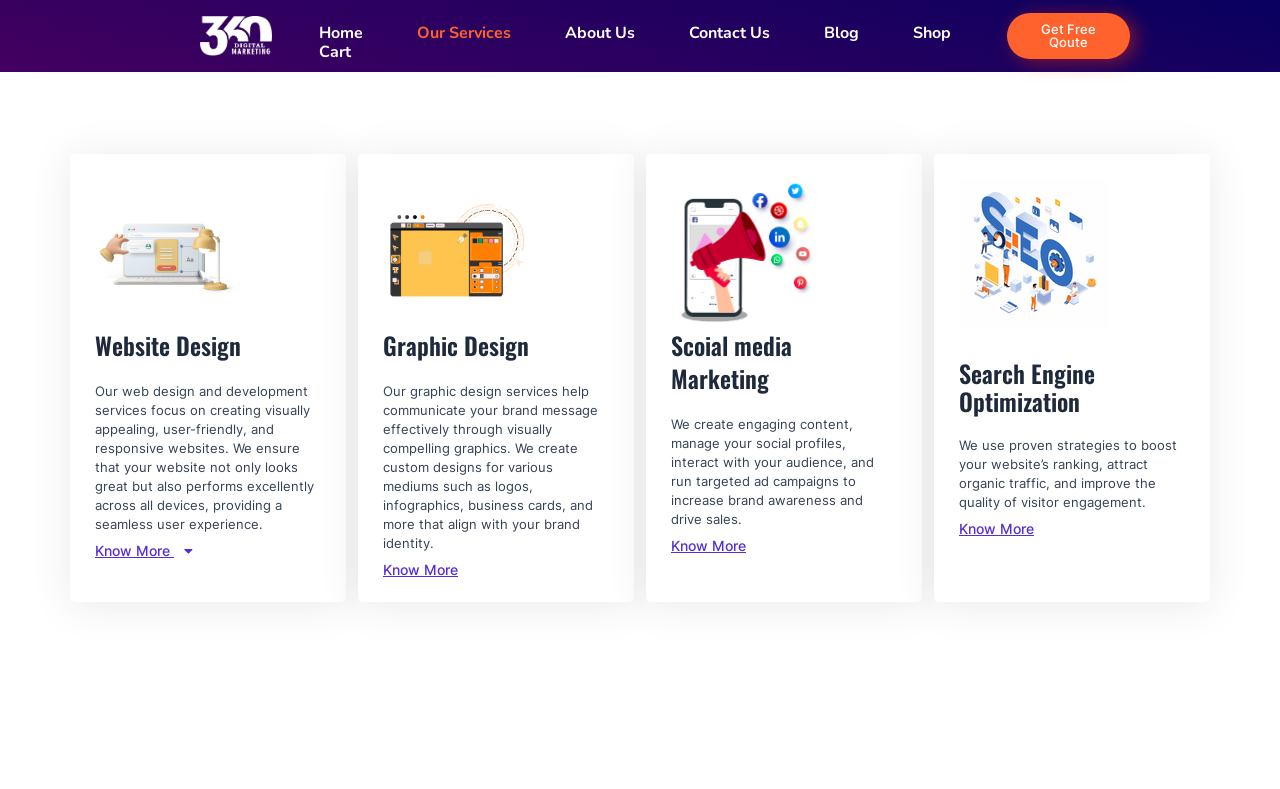Can you determine the bounding box coordinates of the area that needs to be clicked to fulfill the following instruction: "Click on Home"?

[0.228, 0.03, 0.283, 0.054]